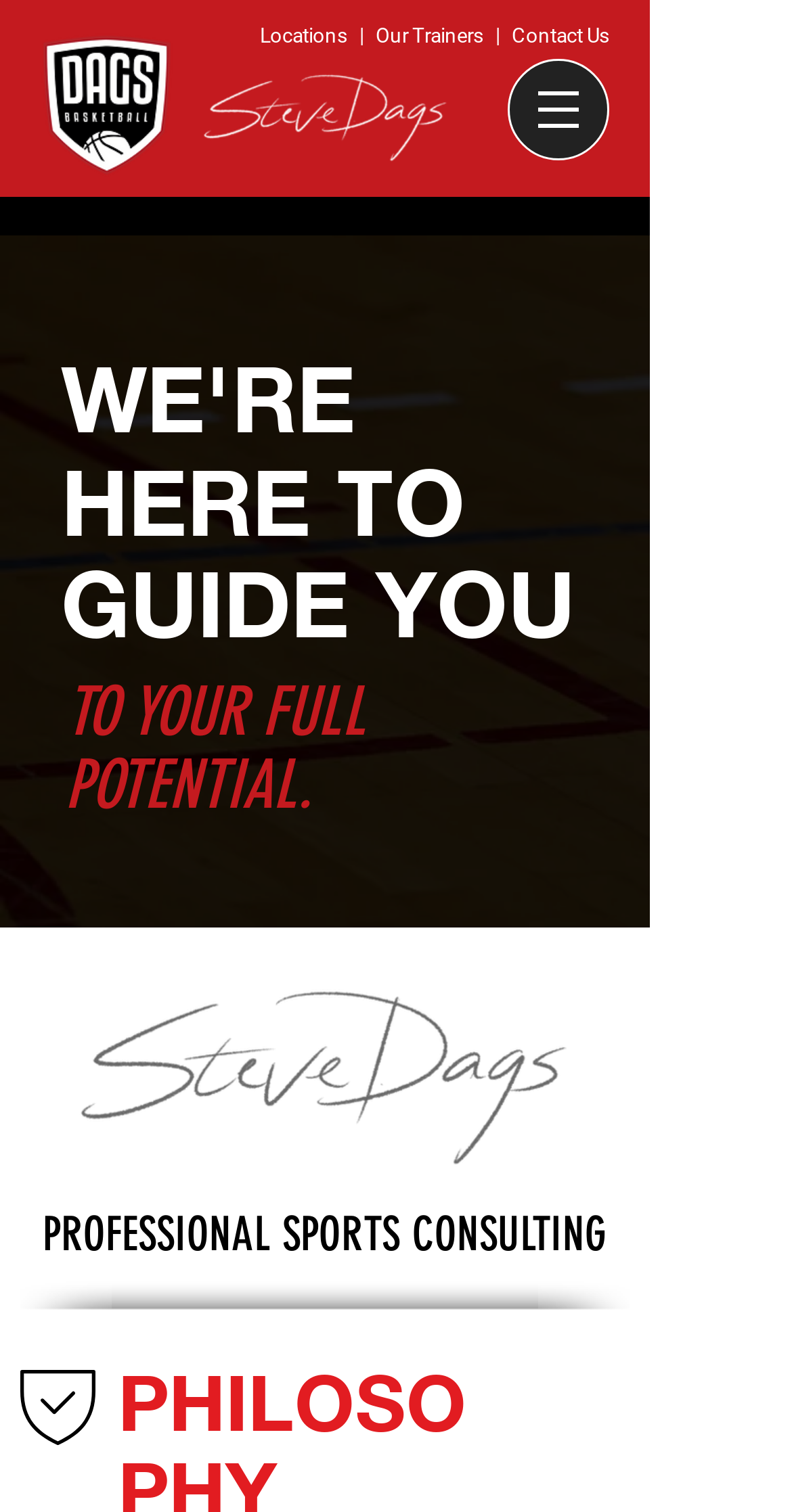What is the text of the last heading?
Refer to the screenshot and respond with a concise word or phrase.

PROFESSIONAL SPORTS CONSULTING